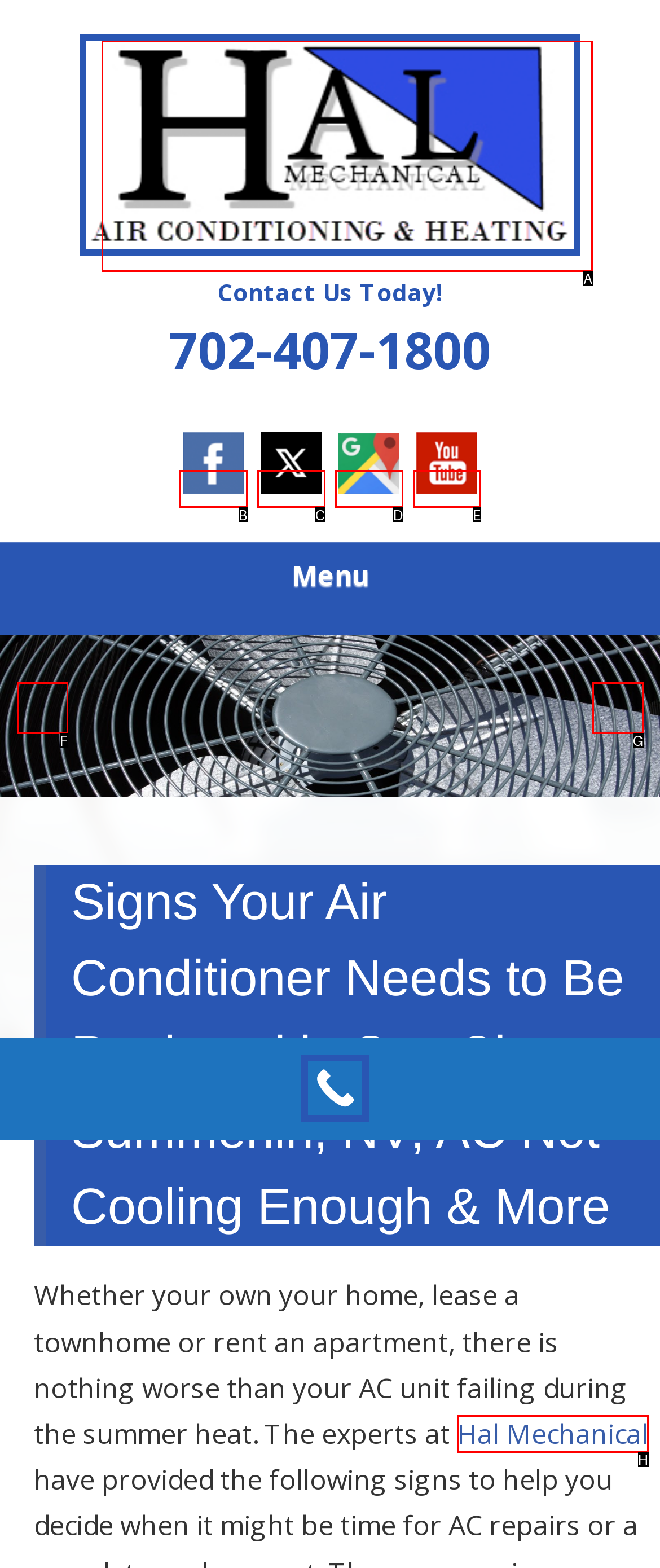Given the description: November 2015 (2), pick the option that matches best and answer with the corresponding letter directly.

None